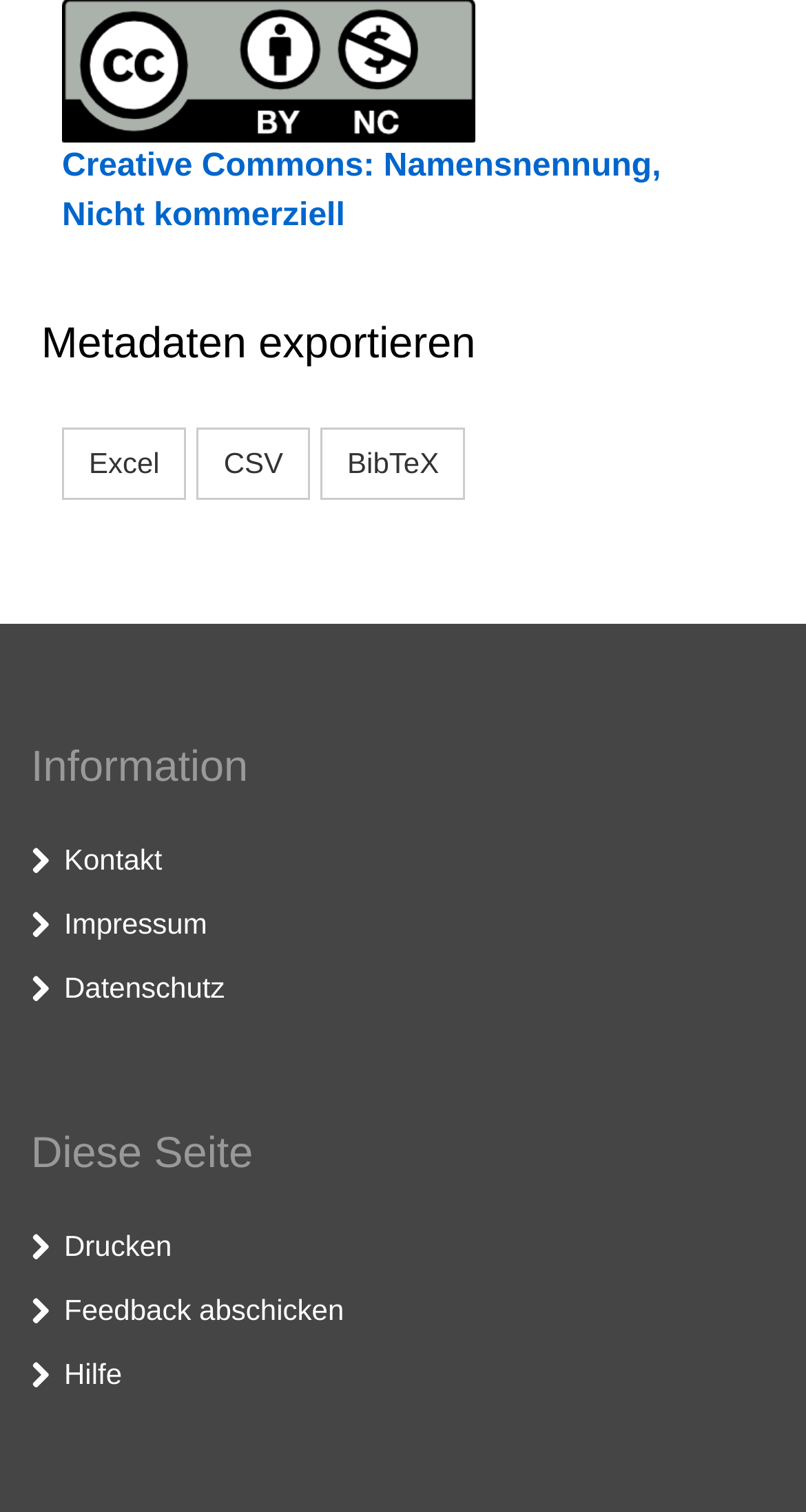Please identify the bounding box coordinates of the clickable area that will allow you to execute the instruction: "Print this page".

[0.079, 0.813, 0.213, 0.835]